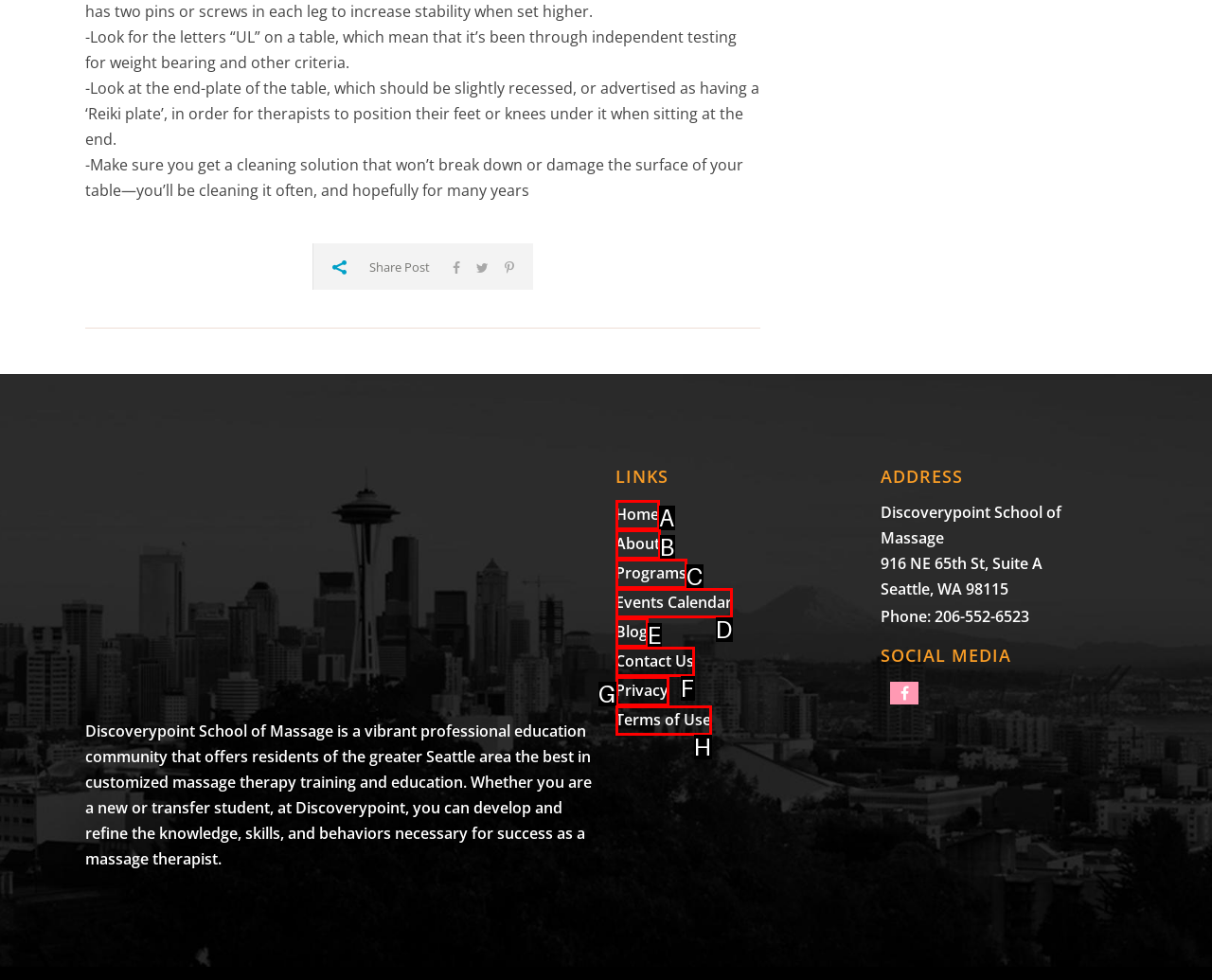Choose the option that best matches the element: Contact the OU
Respond with the letter of the correct option.

None